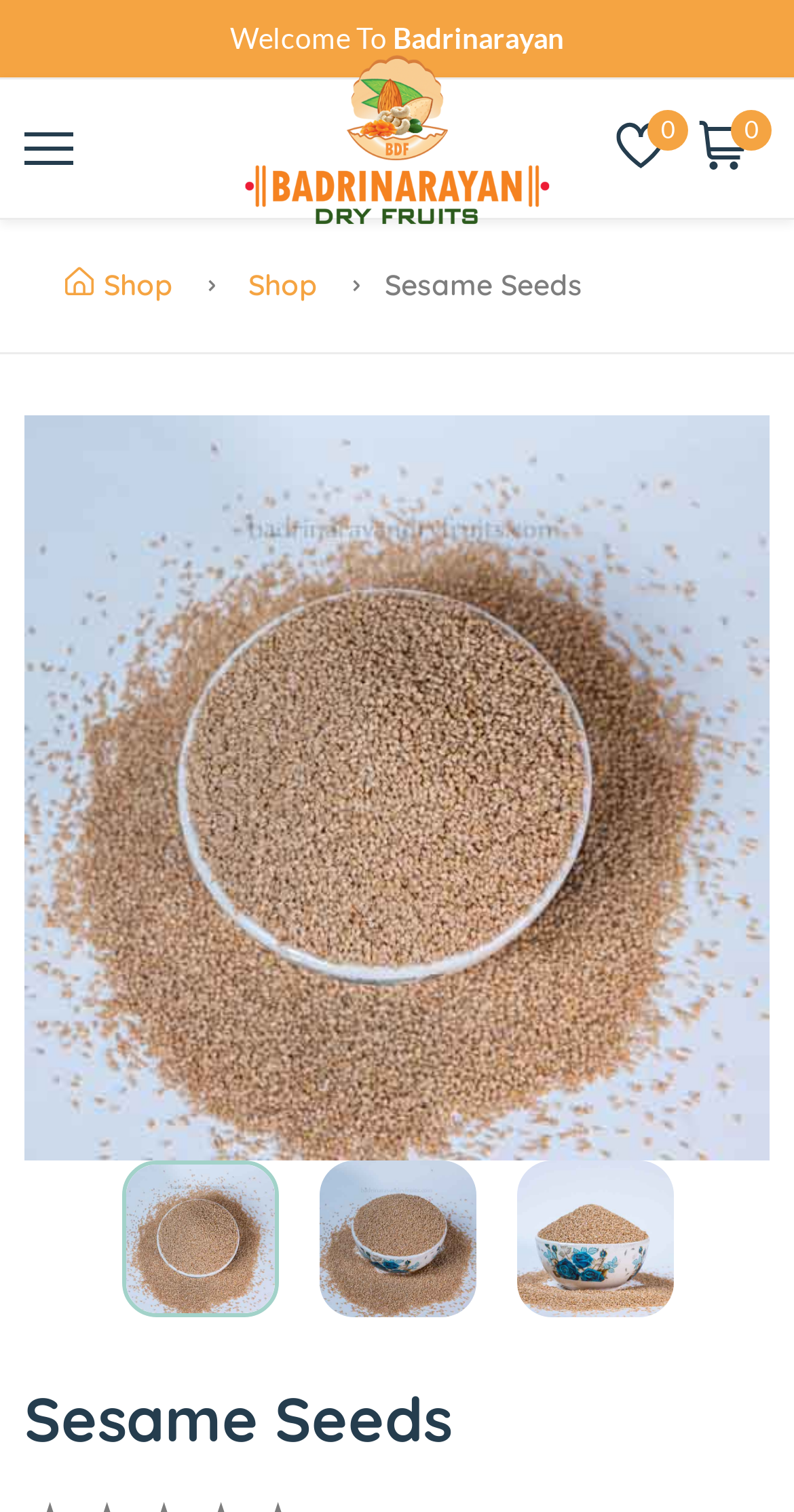Produce an extensive caption that describes everything on the webpage.

The webpage is about Sesame Seeds from Badrinarayan. At the top, there is a welcome message "Welcome To" followed by a link to "Badrinarayan" with an accompanying image. Below this, there are three links: "Wishlist 0" with an image, "Cart 0" with an image, and a "Shop" link. 

To the right of the "Shop" link, there is a heading "Sesame Seeds". Below these elements, there is a large product image that takes up most of the page. Below the product image, there are three smaller product images aligned horizontally. 

At the very bottom of the page, there is a heading "Sesame Seeds" again. The overall layout is organized, with clear headings and concise text.